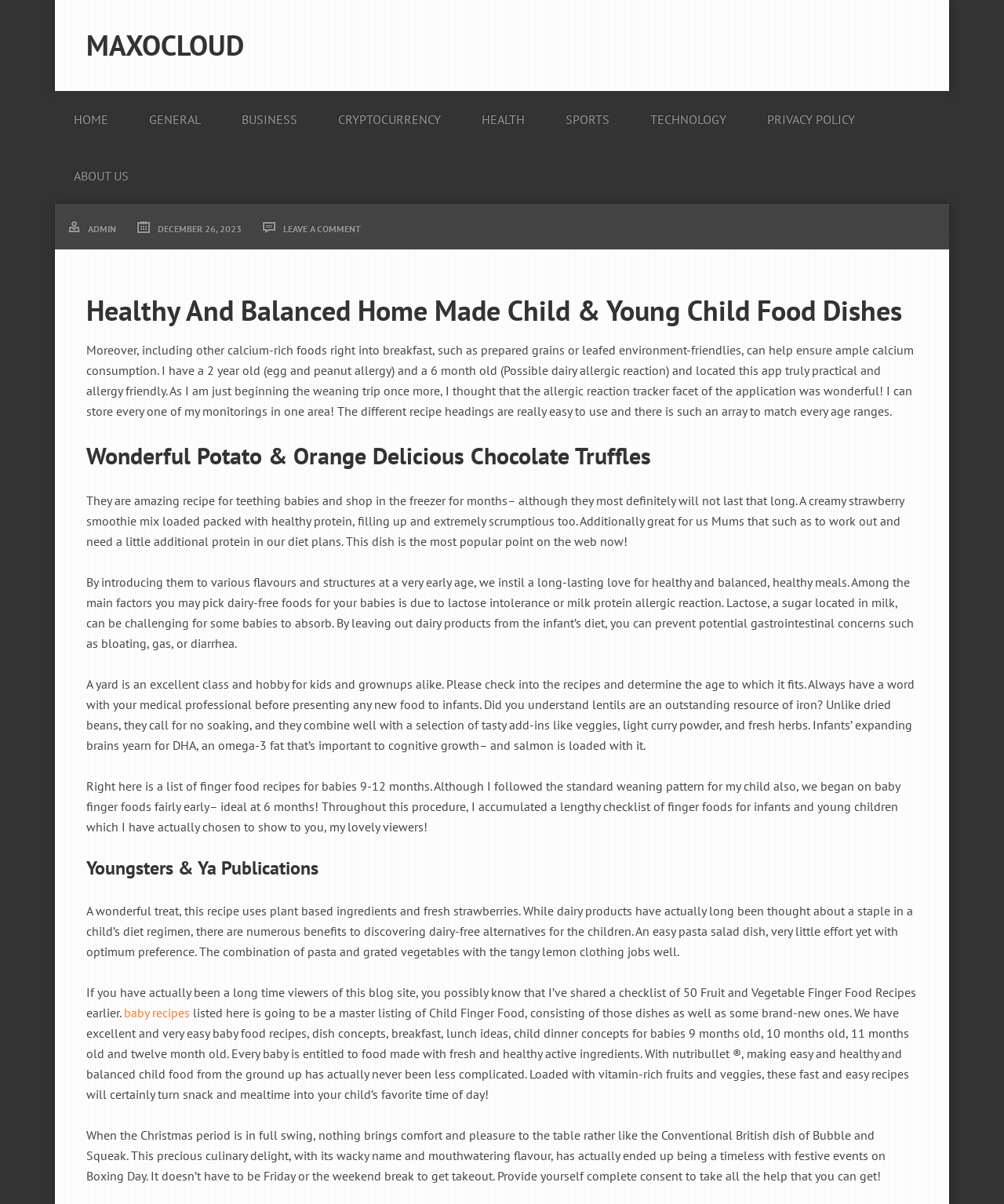Find the bounding box coordinates for the area that should be clicked to accomplish the instruction: "Click on the 'HEALTH' link".

[0.461, 0.068, 0.541, 0.122]